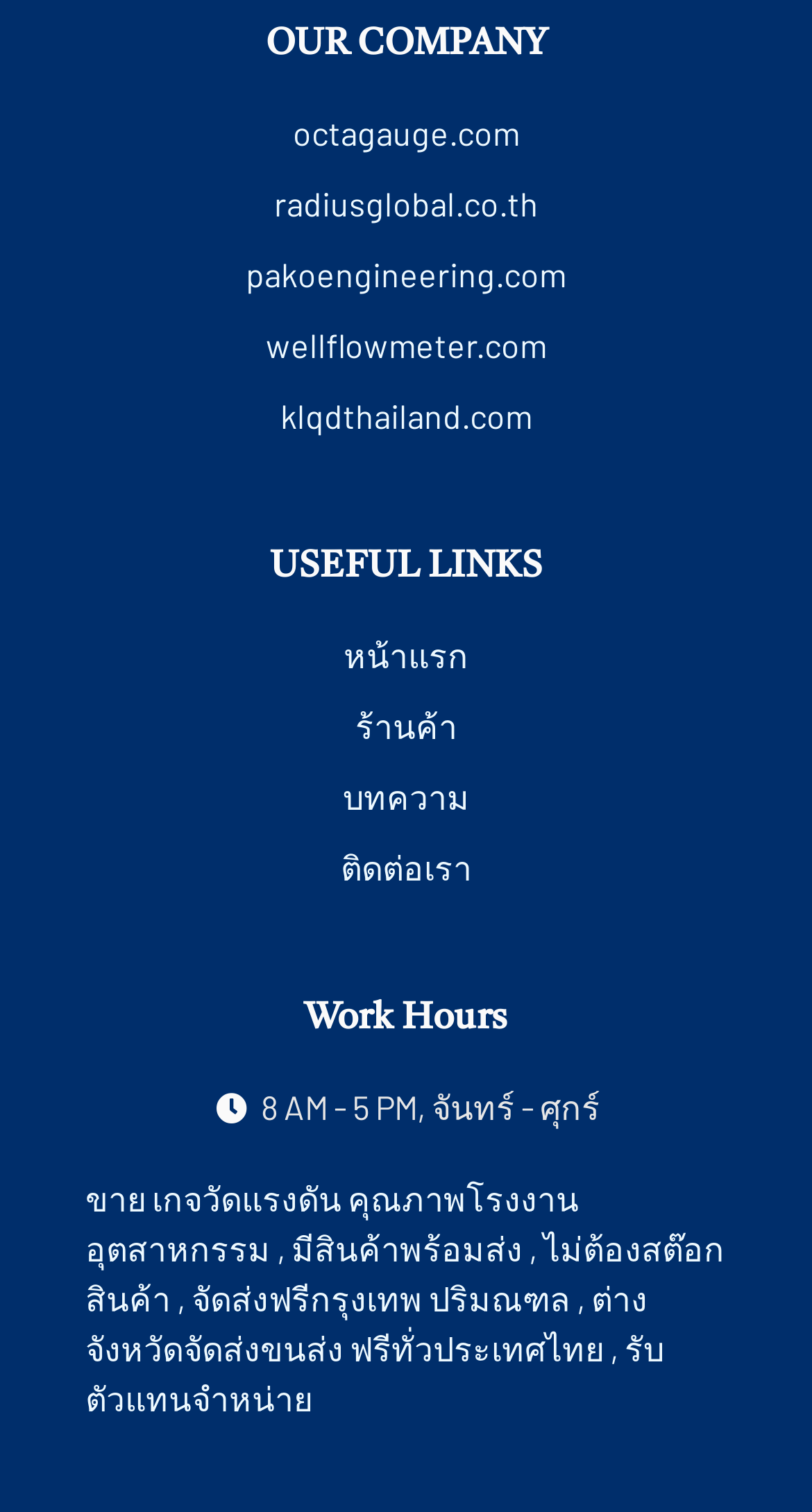Using the elements shown in the image, answer the question comprehensively: What is the company name?

The webpage does not explicitly mention the company name, but it provides links to other company websites, such as octagauge.com, radiusglobal.co.th, and others.